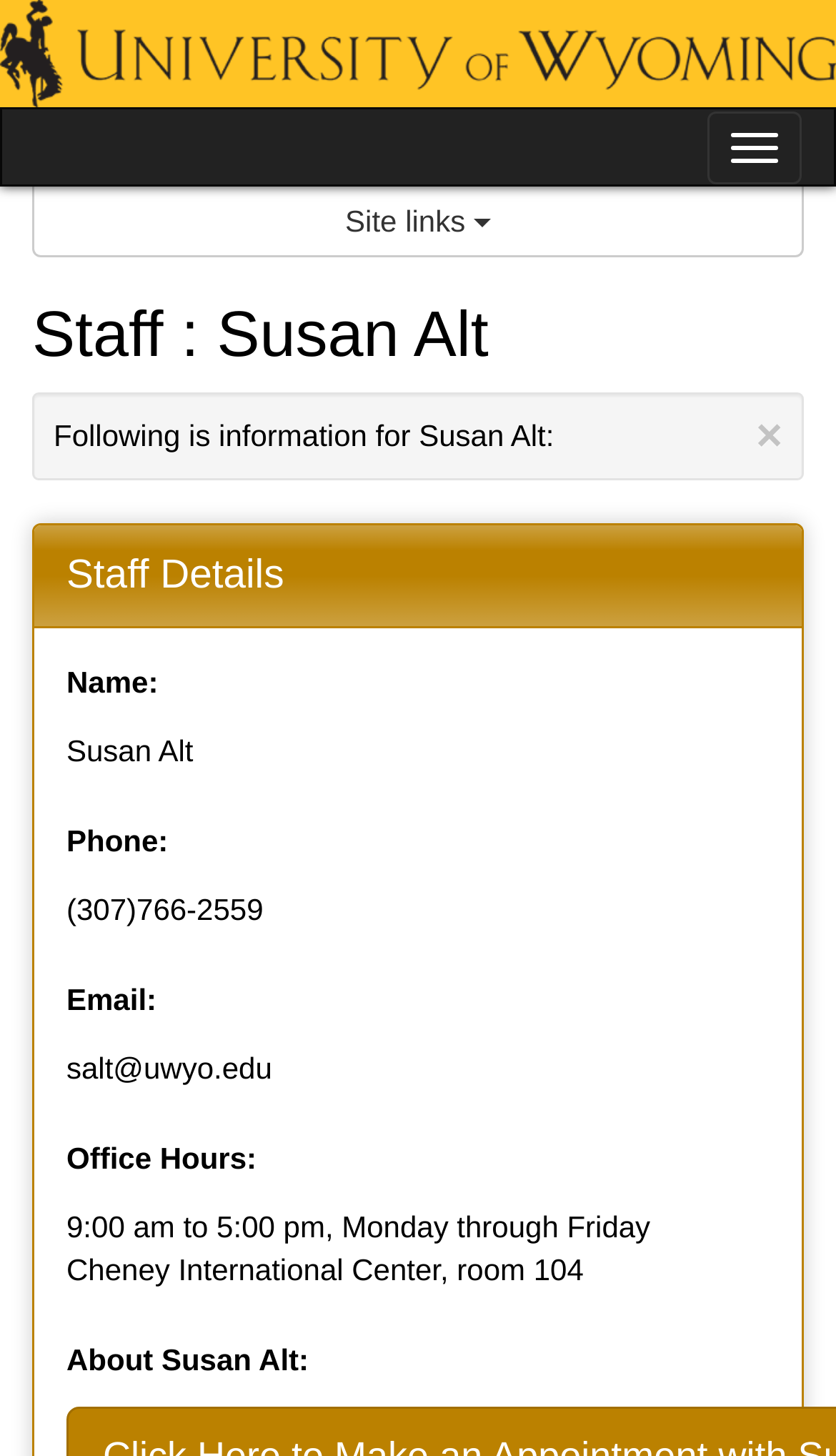Provide a one-word or short-phrase answer to the question:
What are Susan Alt's office hours?

9:00 am to 5:00 pm, Monday through Friday